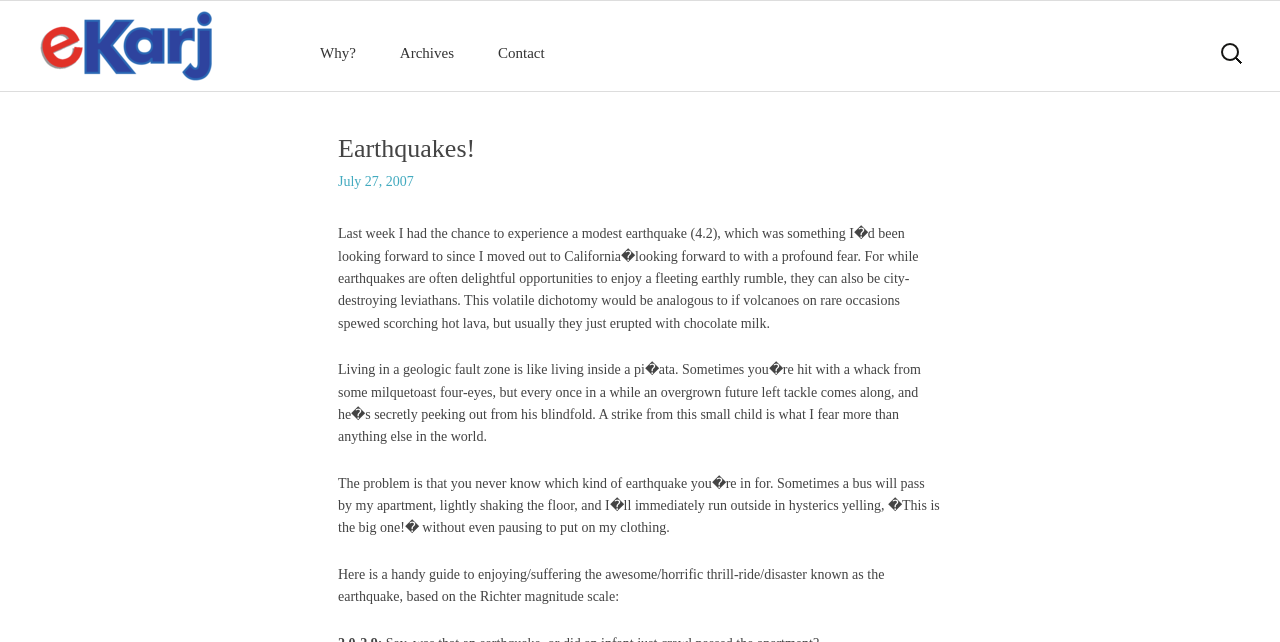Given the element description July 27, 2007, specify the bounding box coordinates of the corresponding UI element in the format (top-left x, top-left y, bottom-right x, bottom-right y). All values must be between 0 and 1.

[0.264, 0.271, 0.323, 0.294]